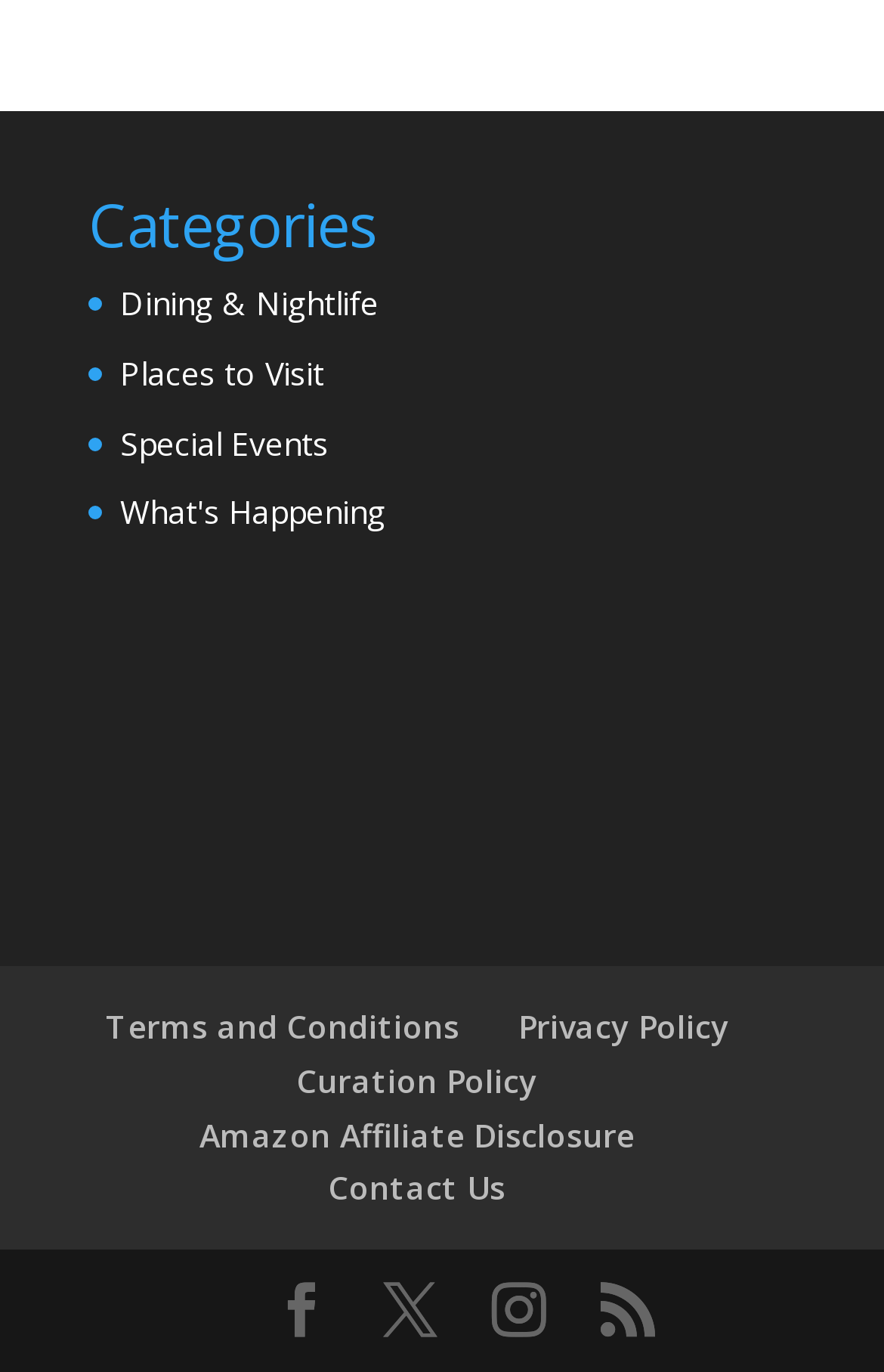Please determine the bounding box coordinates of the element's region to click in order to carry out the following instruction: "Check terms and conditions". The coordinates should be four float numbers between 0 and 1, i.e., [left, top, right, bottom].

[0.119, 0.732, 0.519, 0.764]